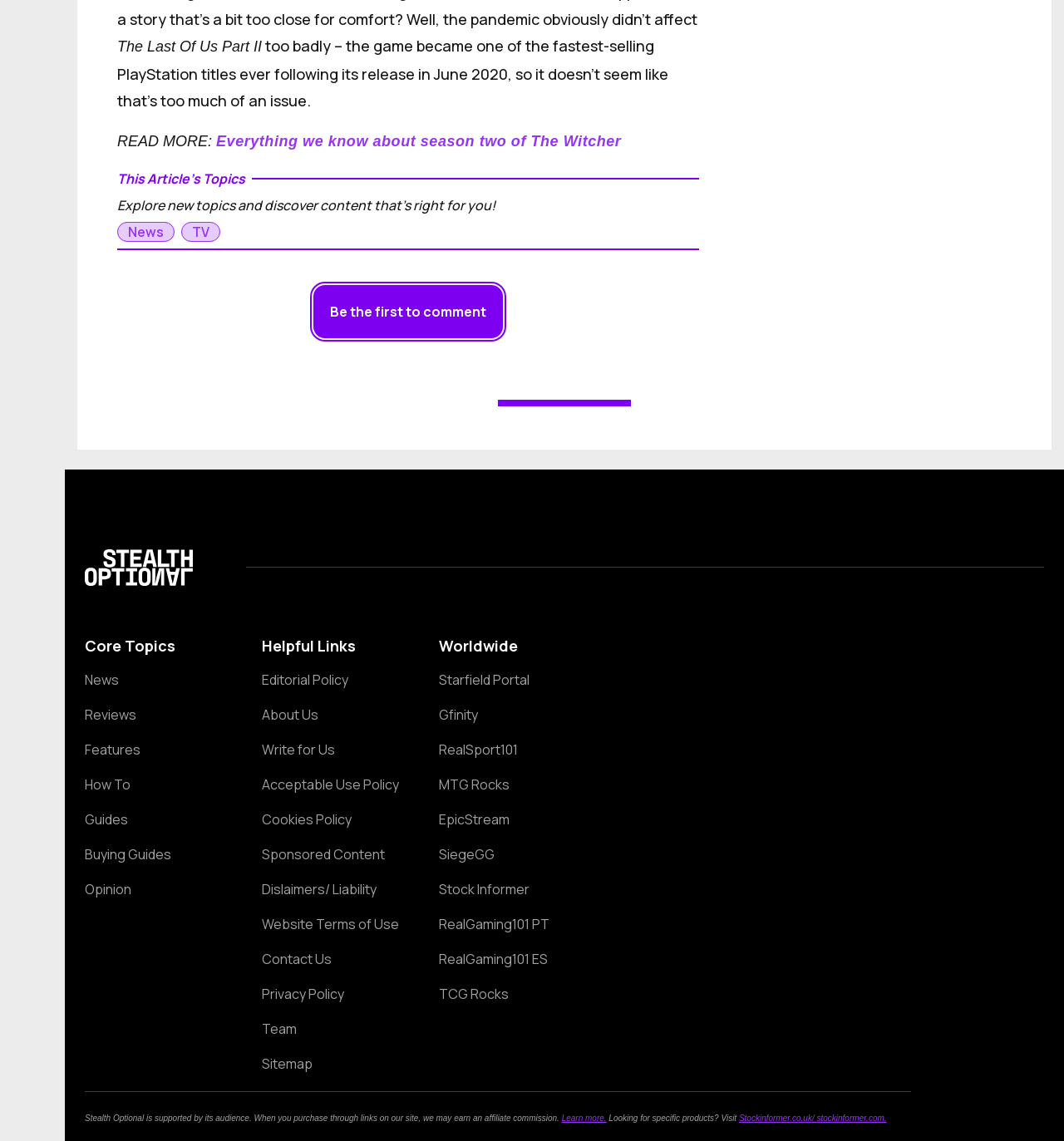Locate the bounding box coordinates of the area where you should click to accomplish the instruction: "Be the first to comment".

[0.293, 0.248, 0.474, 0.298]